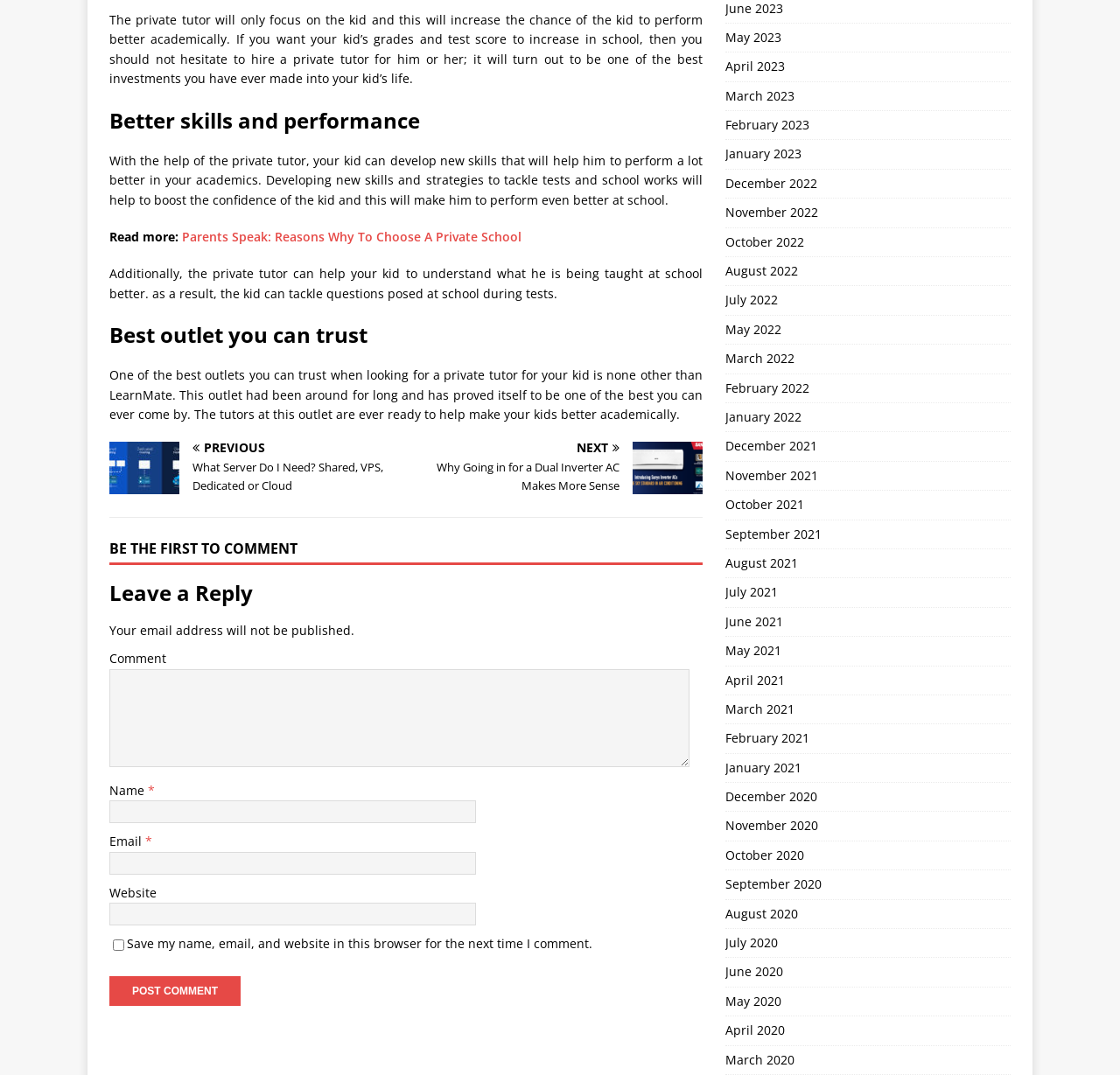How many months are listed in the archive section?
From the image, respond using a single word or phrase.

36